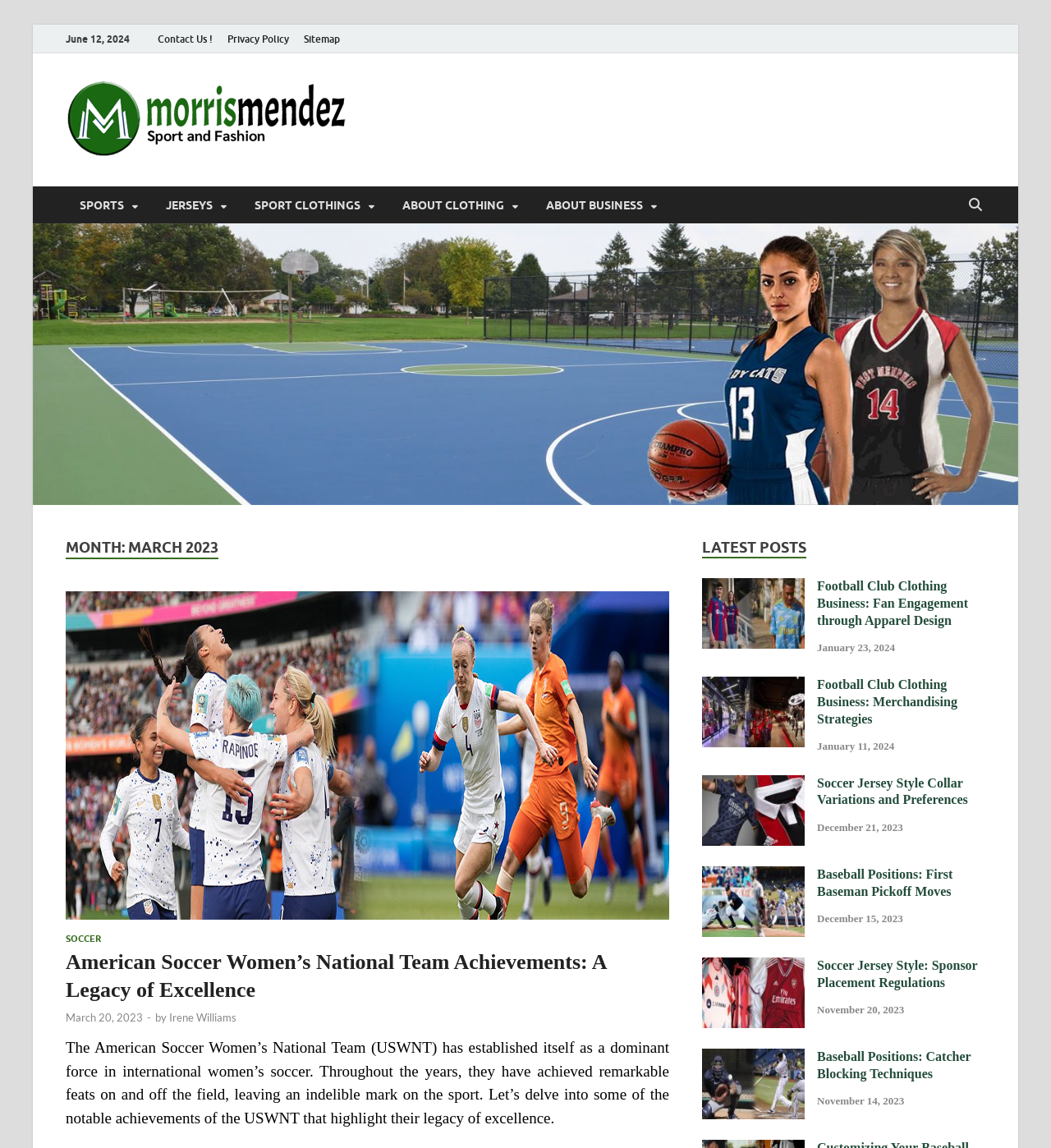Identify the bounding box for the element characterized by the following description: "Baseball Positions: Catcher Blocking Techniques".

[0.777, 0.914, 0.924, 0.941]